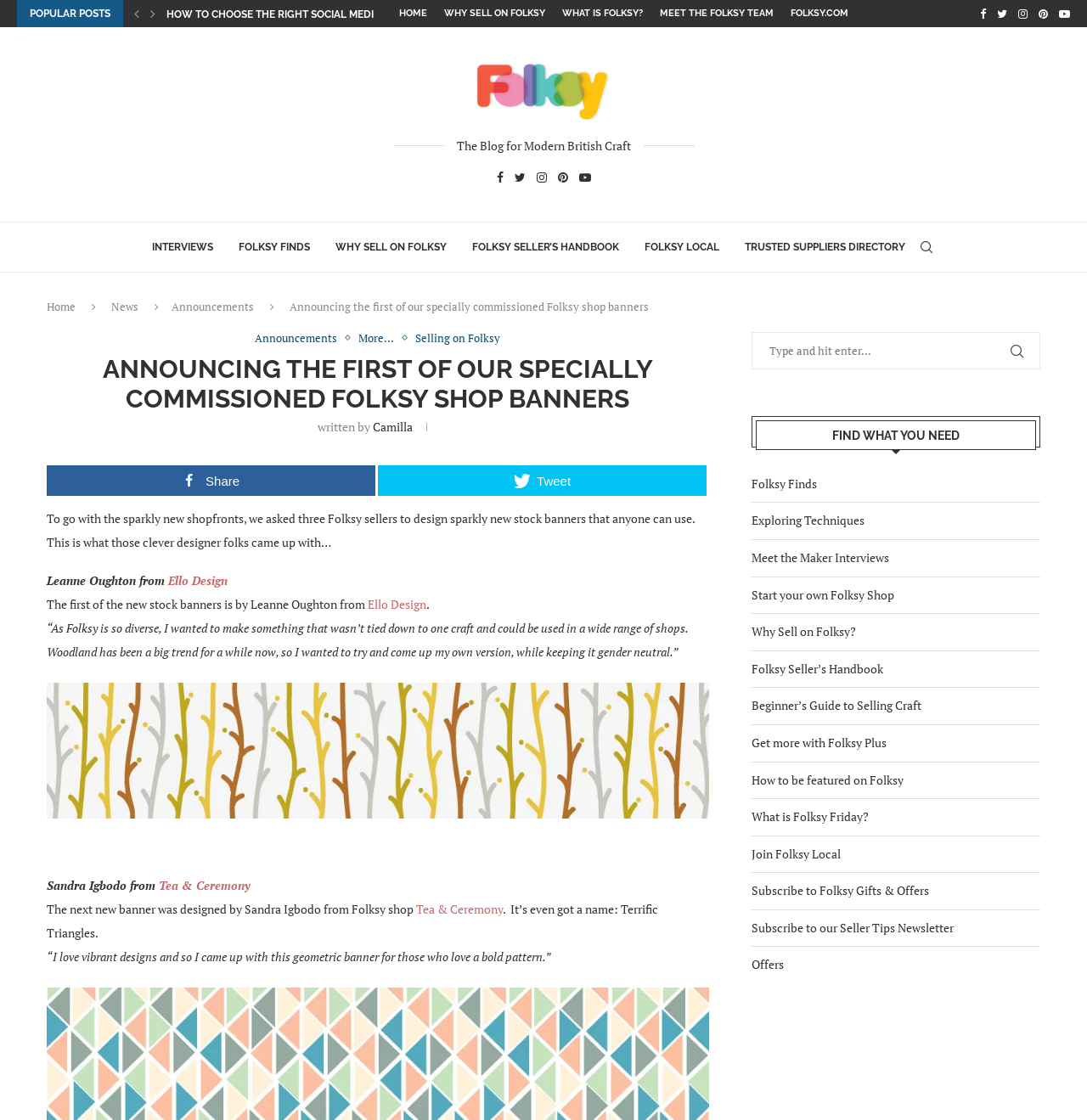Identify the bounding box coordinates of the element that should be clicked to fulfill this task: "Click on the 'Sign In' button". The coordinates should be provided as four float numbers between 0 and 1, i.e., [left, top, right, bottom].

None